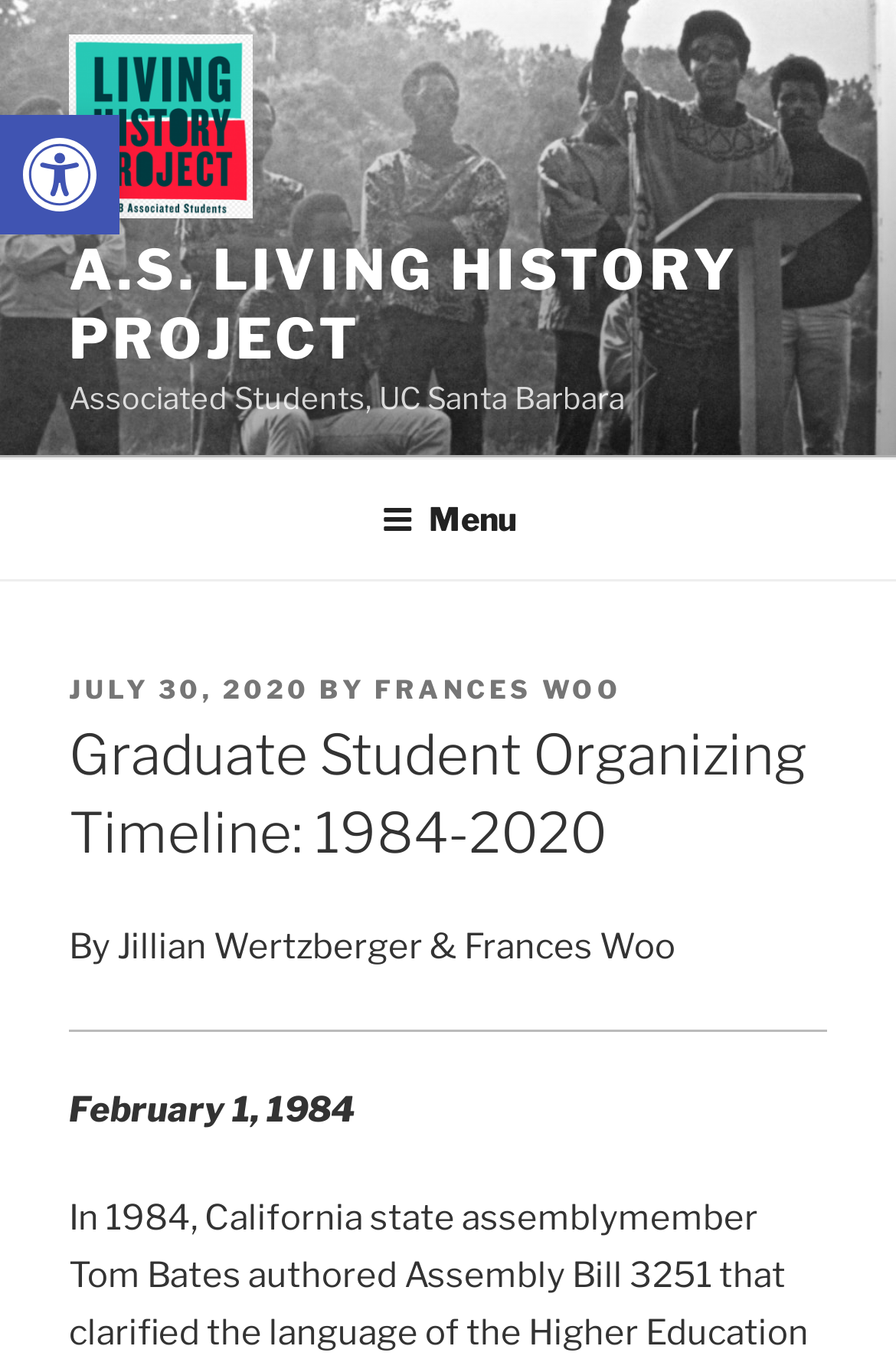Who are the authors of the timeline?
Please use the image to provide a one-word or short phrase answer.

Jillian Wertzberger & Frances Woo